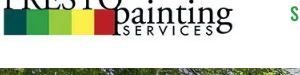What is the font style of 'painting SERVICES' in the logo?
Answer with a single word or phrase by referring to the visual content.

Sleek, modern